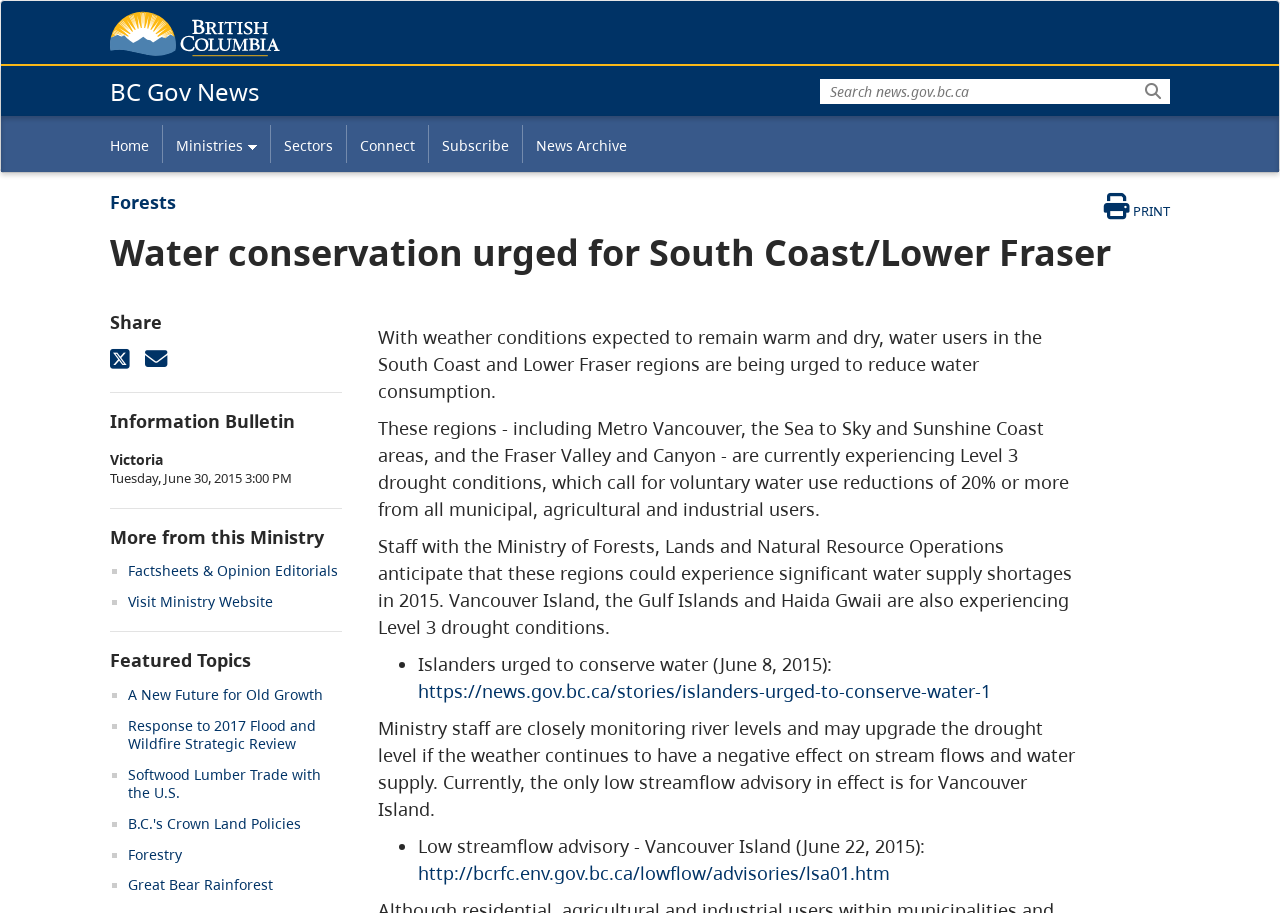Please identify the coordinates of the bounding box for the clickable region that will accomplish this instruction: "Visit Ministry Website".

[0.1, 0.648, 0.213, 0.669]